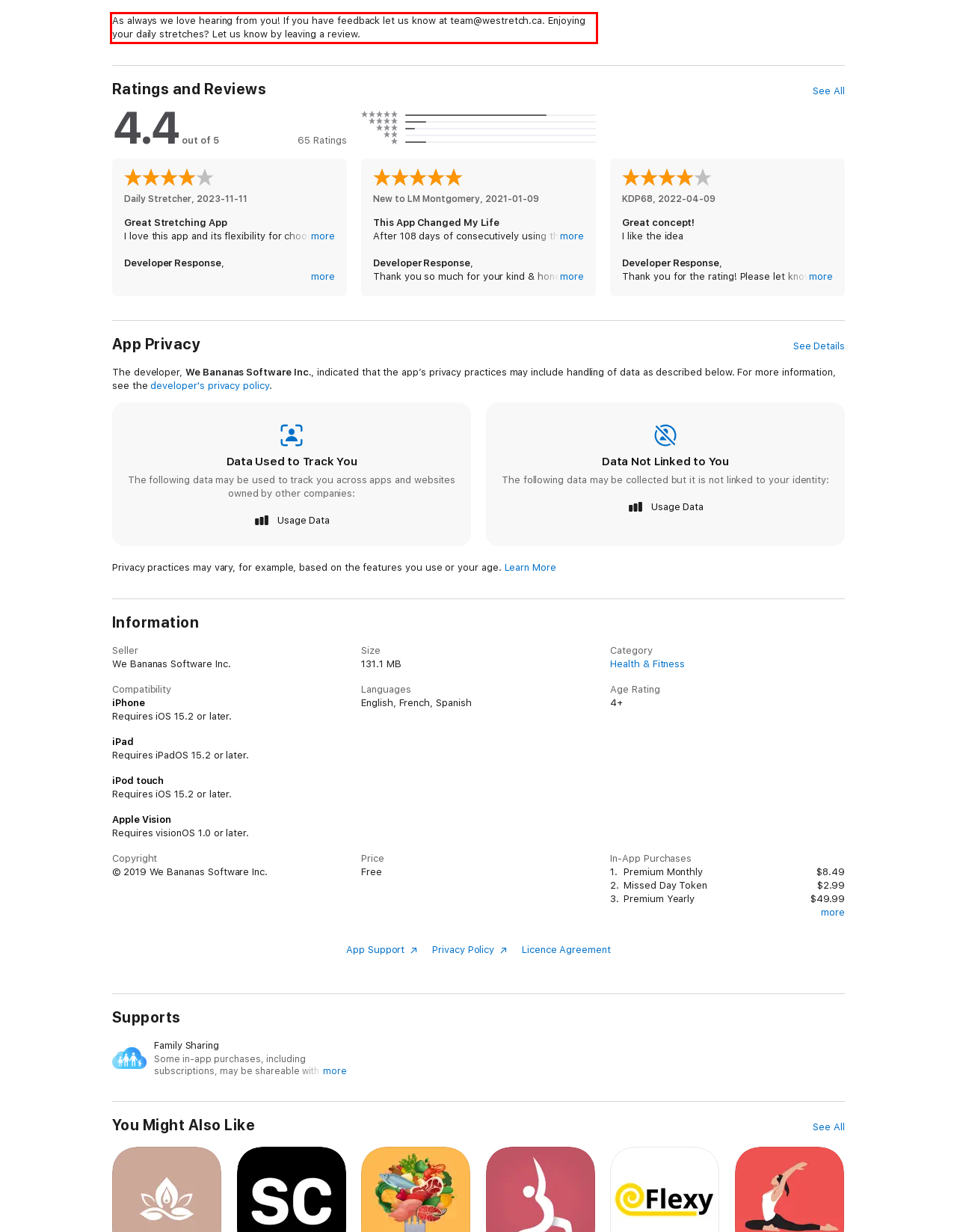Please perform OCR on the text within the red rectangle in the webpage screenshot and return the text content.

As always we love hearing from you! If you have feedback let us know at team@westretch.ca. Enjoying your daily stretches? Let us know by leaving a review.